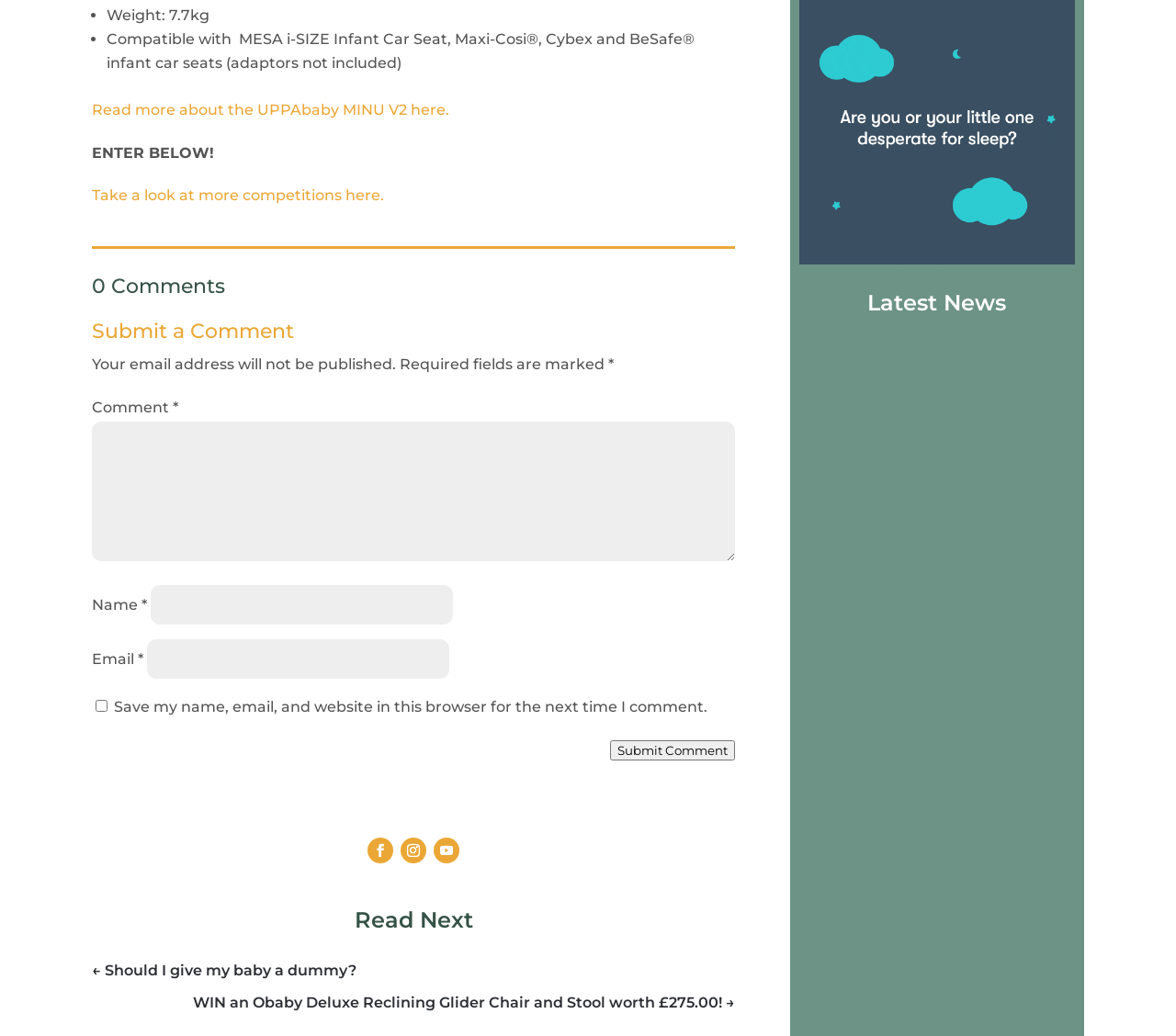Use a single word or phrase to answer the question:
How many comments are there on this page?

0